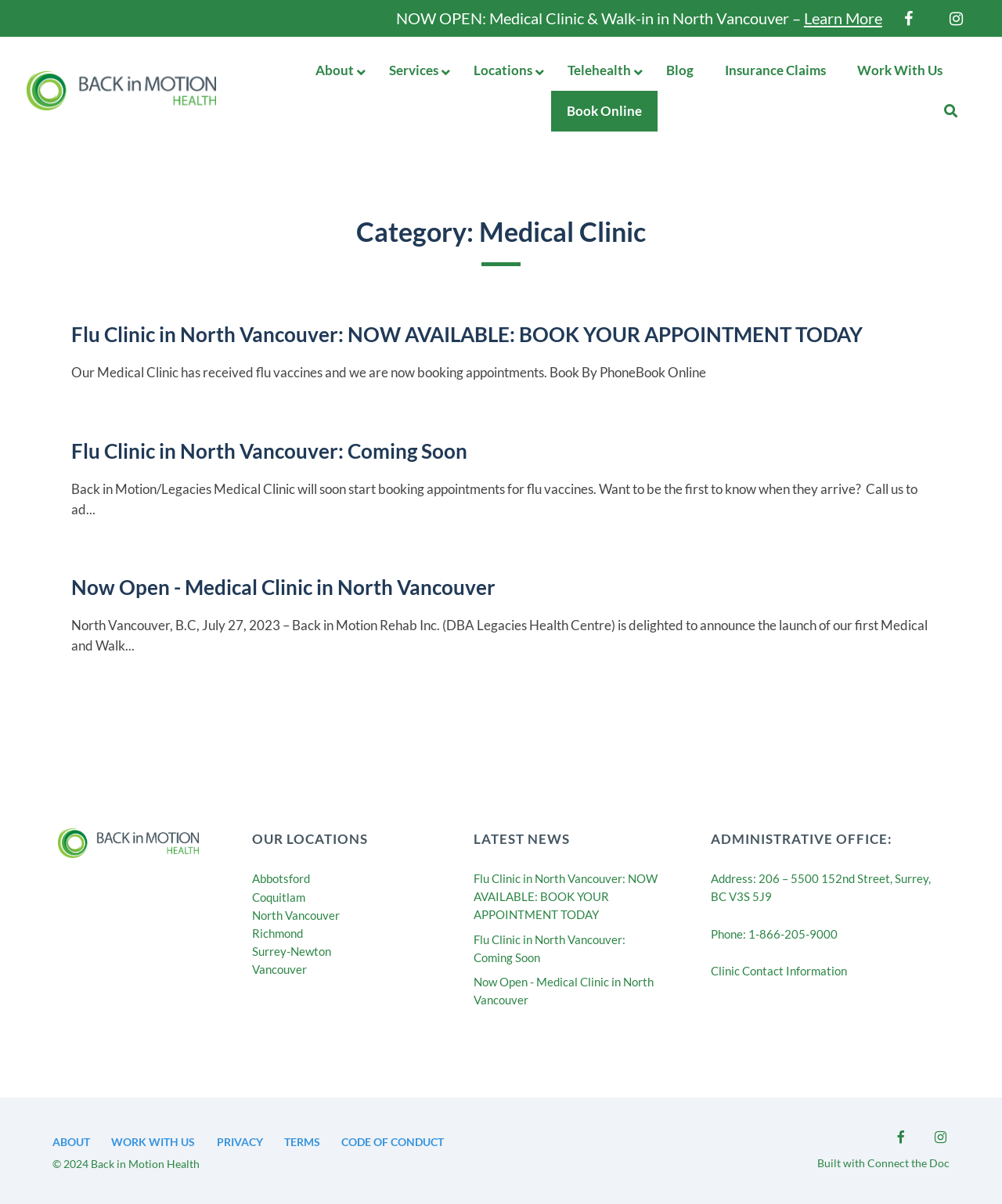Determine the bounding box coordinates of the element's region needed to click to follow the instruction: "Get directions to the Abbotsford location". Provide these coordinates as four float numbers between 0 and 1, formatted as [left, top, right, bottom].

[0.251, 0.724, 0.309, 0.736]